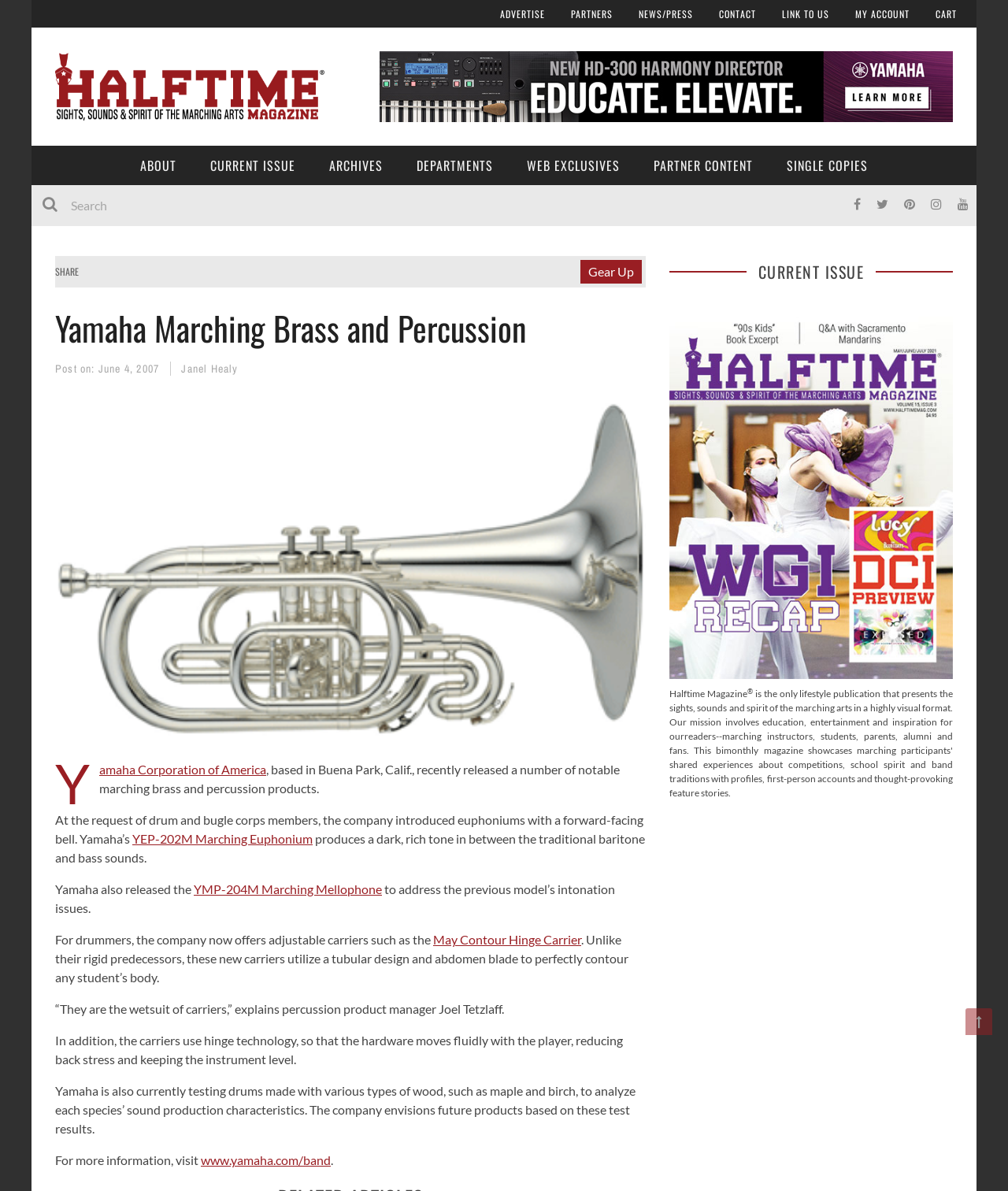What is the website to visit for more information about Yamaha's products?
Craft a detailed and extensive response to the question.

I found the answer by reading the text that says 'For more information, visit www.yamaha.com/band'.